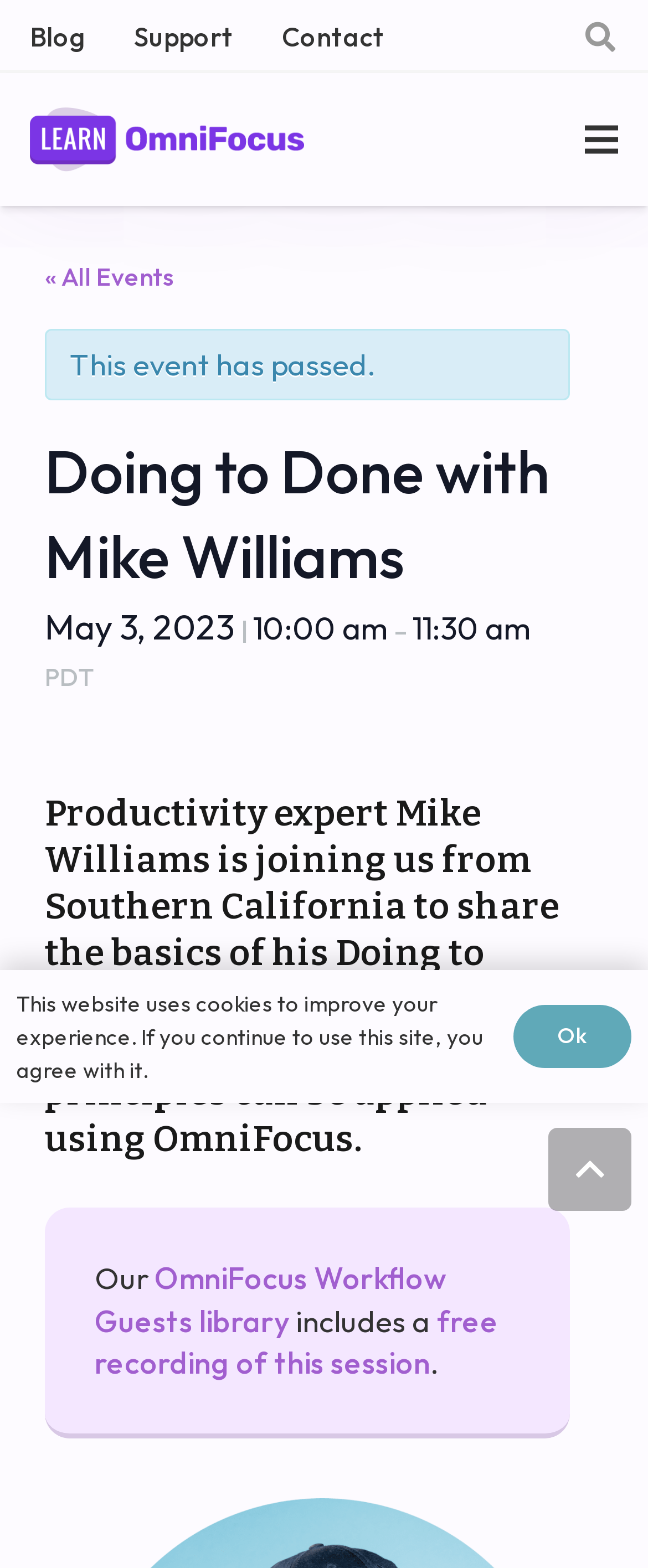What is the name of the software being discussed?
Kindly answer the question with as much detail as you can.

I found the name of the software by reading the heading that says 'Productivity expert Mike Williams is joining us from Southern California to share the basics of his Doing to Done approach and how these simple yet impactful principles can be applied using OmniFocus.' This heading clearly indicates that OmniFocus is the software being discussed.